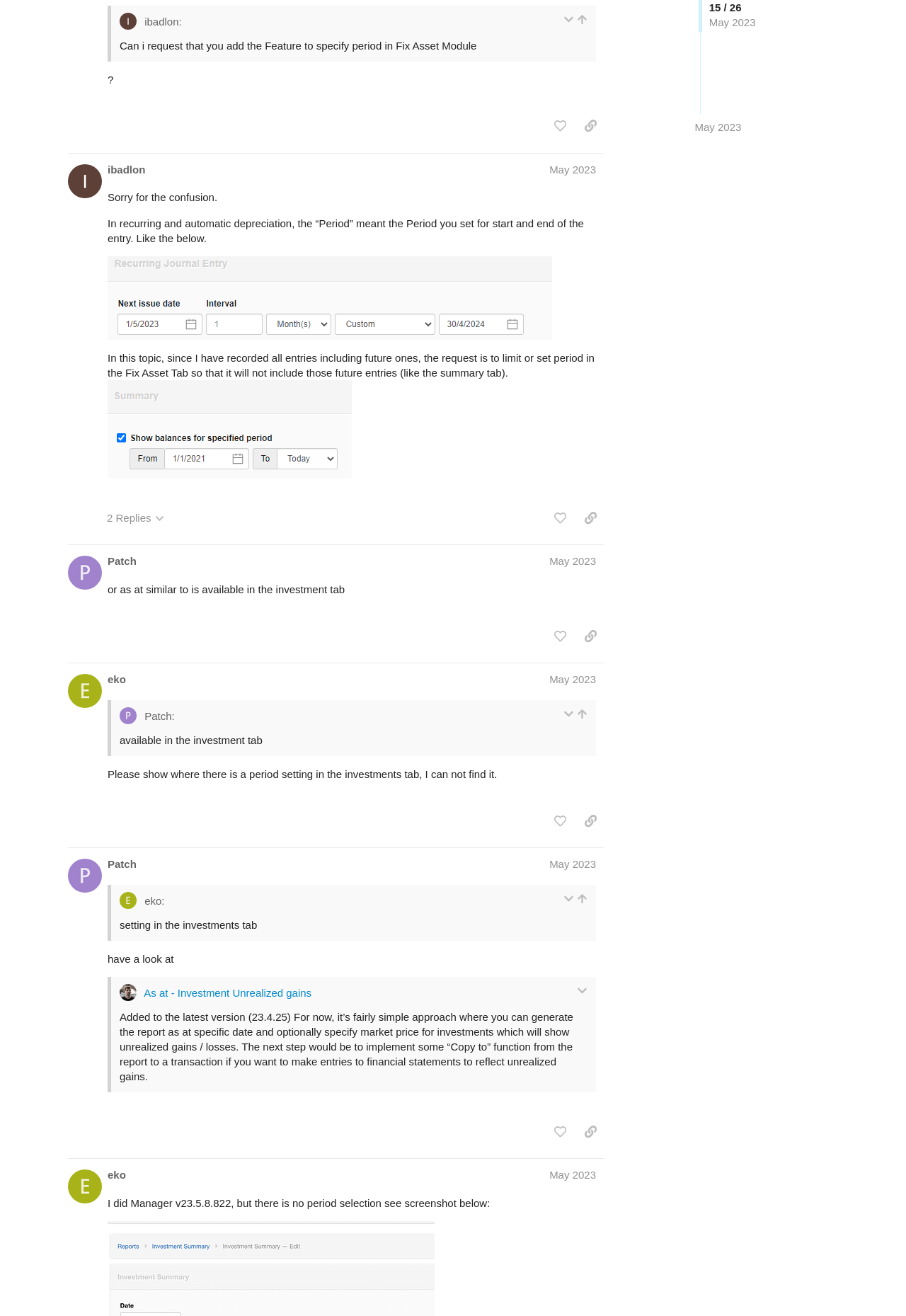Using the element description: "Fixed assets - tracking", determine the bounding box coordinates for the specified UI element. The coordinates should be four float numbers between 0 and 1, [left, top, right, bottom].

[0.096, 0.955, 0.23, 0.982]